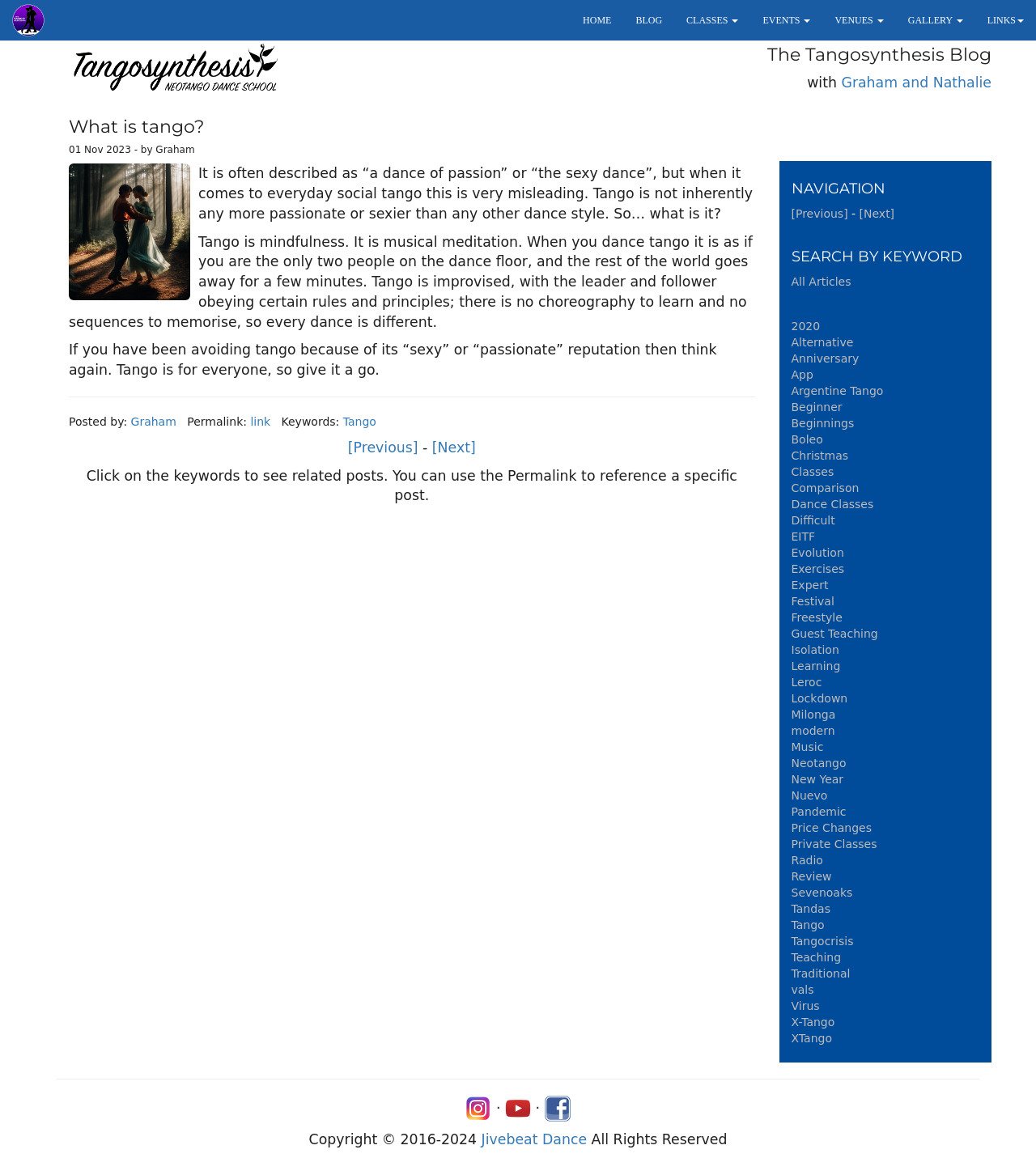Specify the bounding box coordinates of the area that needs to be clicked to achieve the following instruction: "Click on the HOME link".

[0.551, 0.0, 0.602, 0.035]